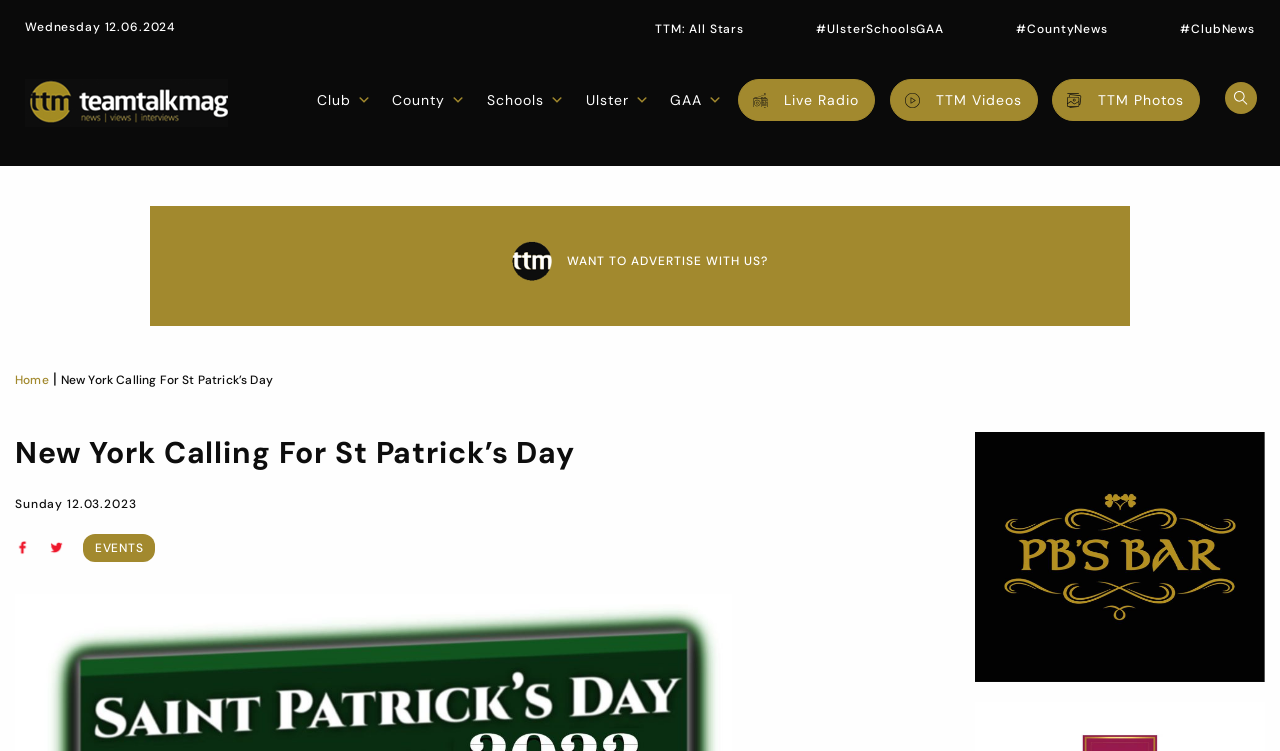Please find the bounding box coordinates of the element that needs to be clicked to perform the following instruction: "Open the 'Club' menu". The bounding box coordinates should be four float numbers between 0 and 1, represented as [left, top, right, bottom].

[0.243, 0.107, 0.29, 0.16]